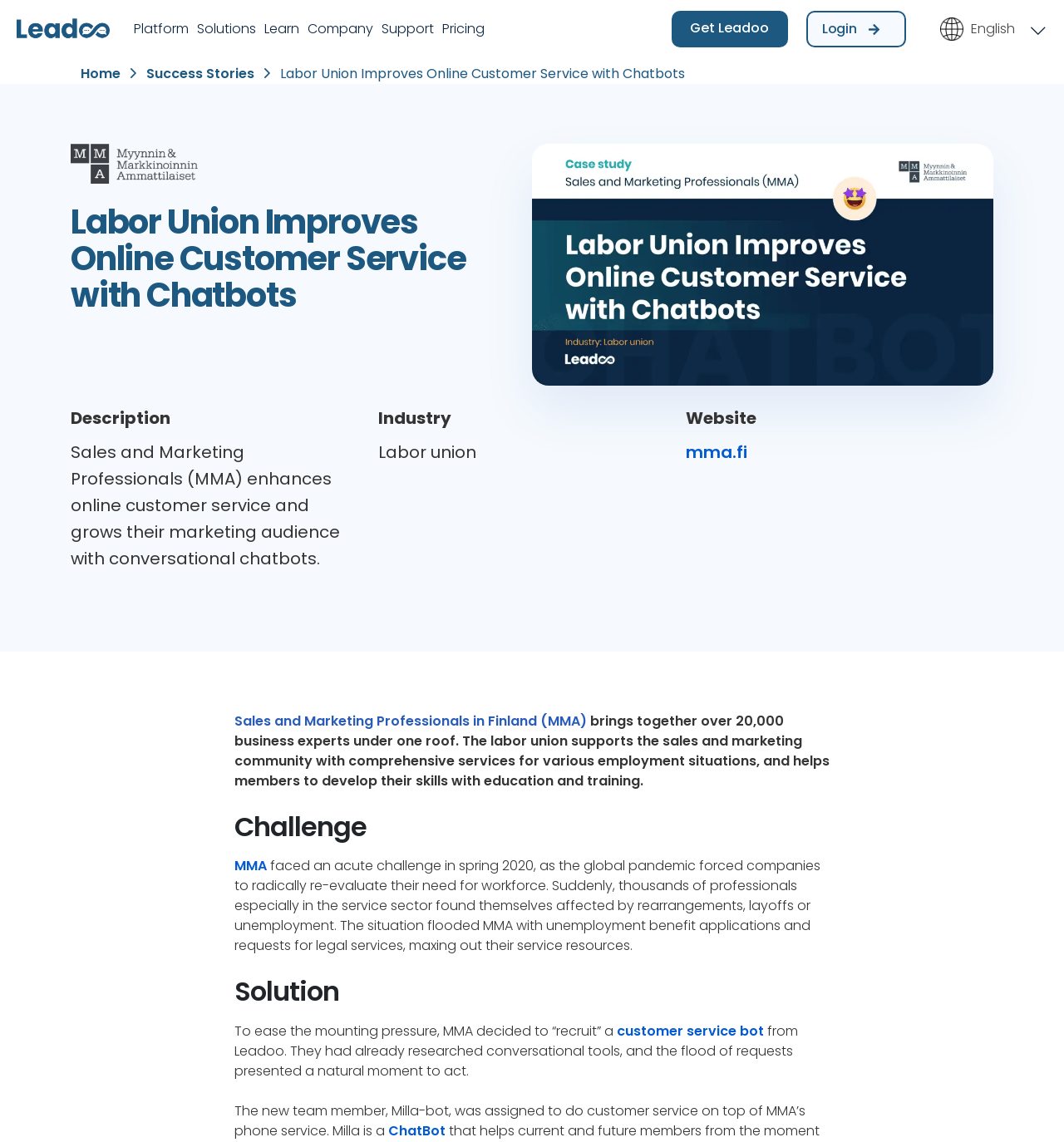What is the name of the conversion platform?
Answer briefly with a single word or phrase based on the image.

Leadoo